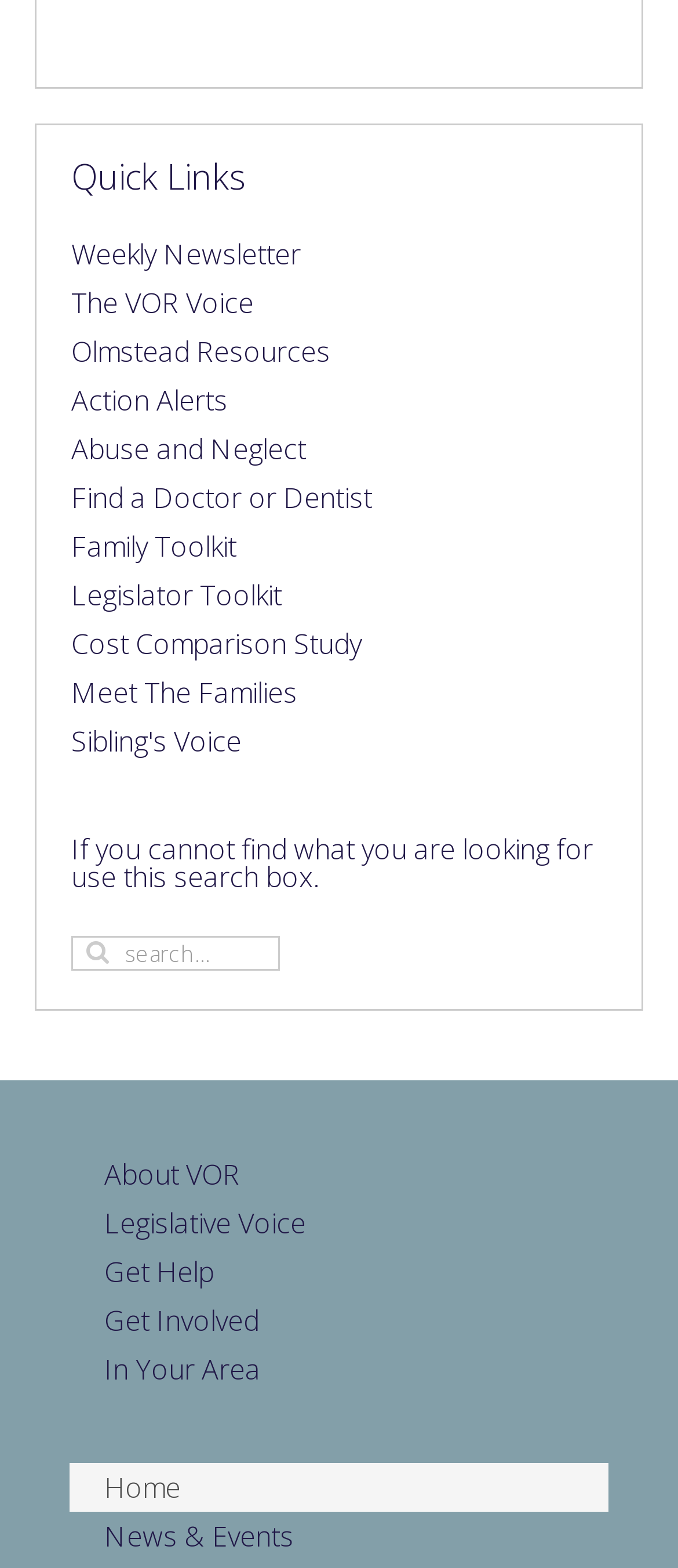Find the bounding box coordinates of the area that needs to be clicked in order to achieve the following instruction: "Visit Transparency in Coverage page". The coordinates should be specified as four float numbers between 0 and 1, i.e., [left, top, right, bottom].

None